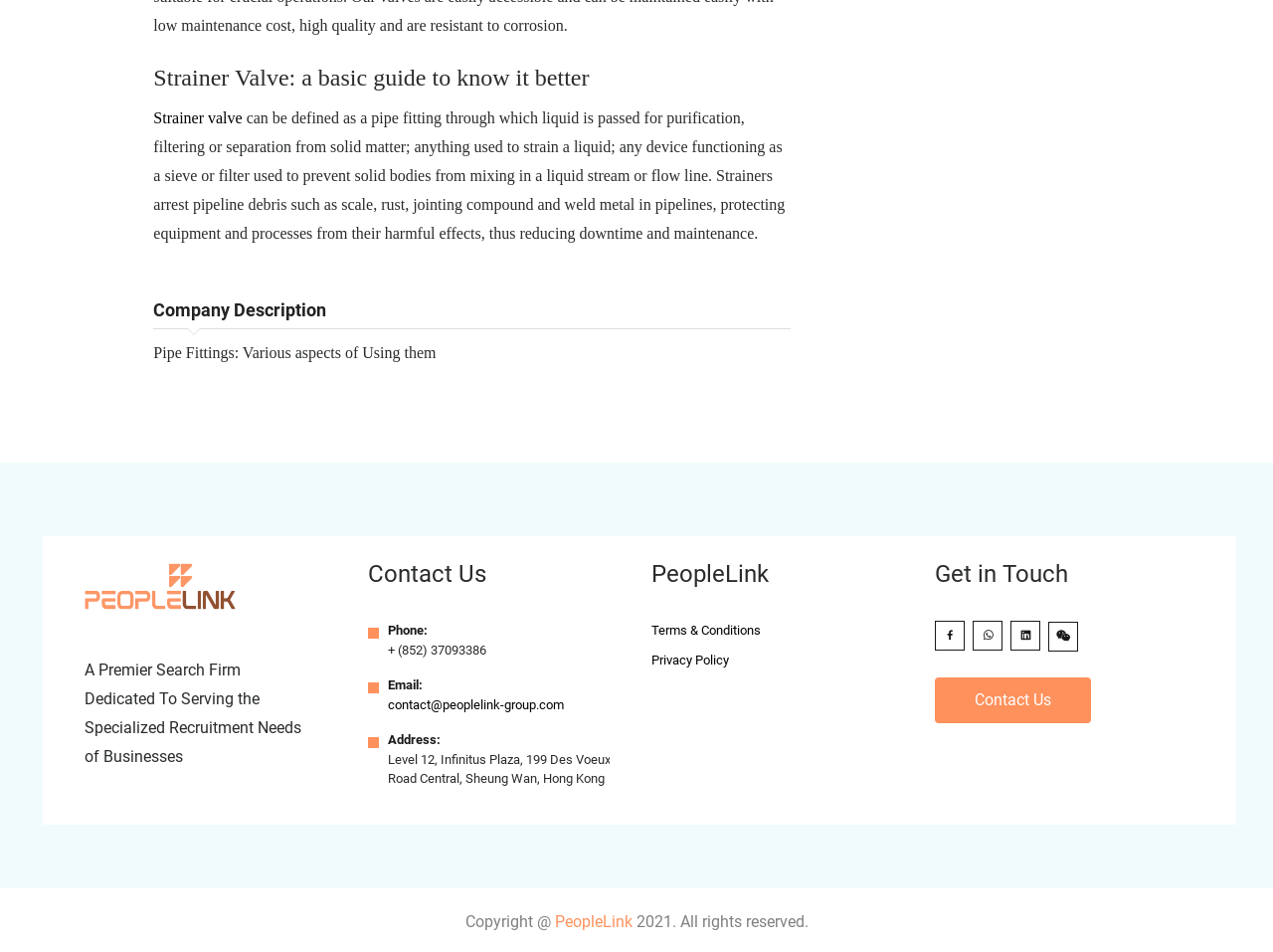What is the purpose of strainers in pipelines?
Answer the question based on the image using a single word or a brief phrase.

To prevent solid bodies from mixing